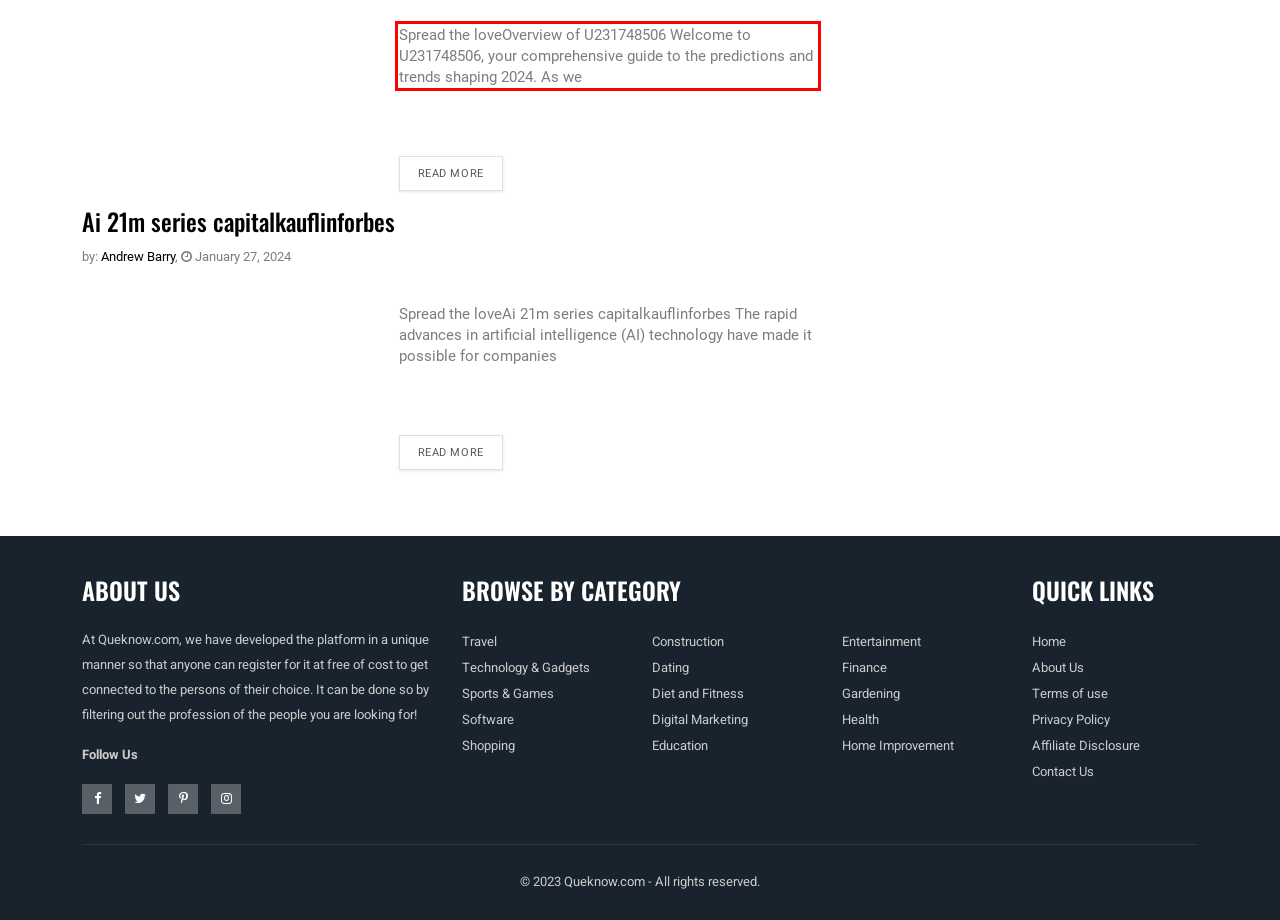Observe the screenshot of the webpage, locate the red bounding box, and extract the text content within it.

Spread the loveOverview of U231748506 Welcome to U231748506, your comprehensive guide to the predictions and trends shaping 2024. As we